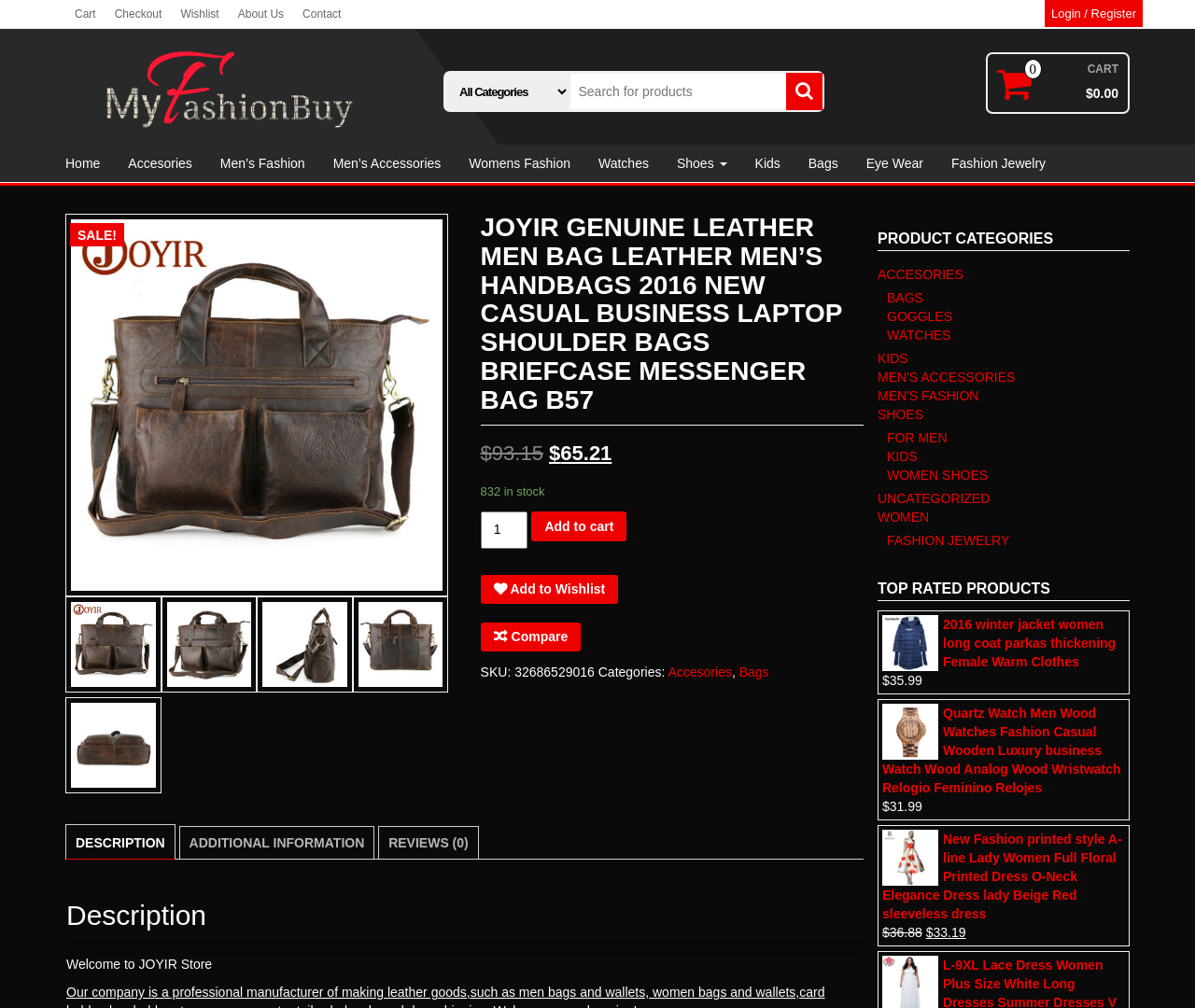Identify the bounding box coordinates for the region to click in order to carry out this instruction: "Add to cart". Provide the coordinates using four float numbers between 0 and 1, formatted as [left, top, right, bottom].

[0.445, 0.508, 0.524, 0.537]